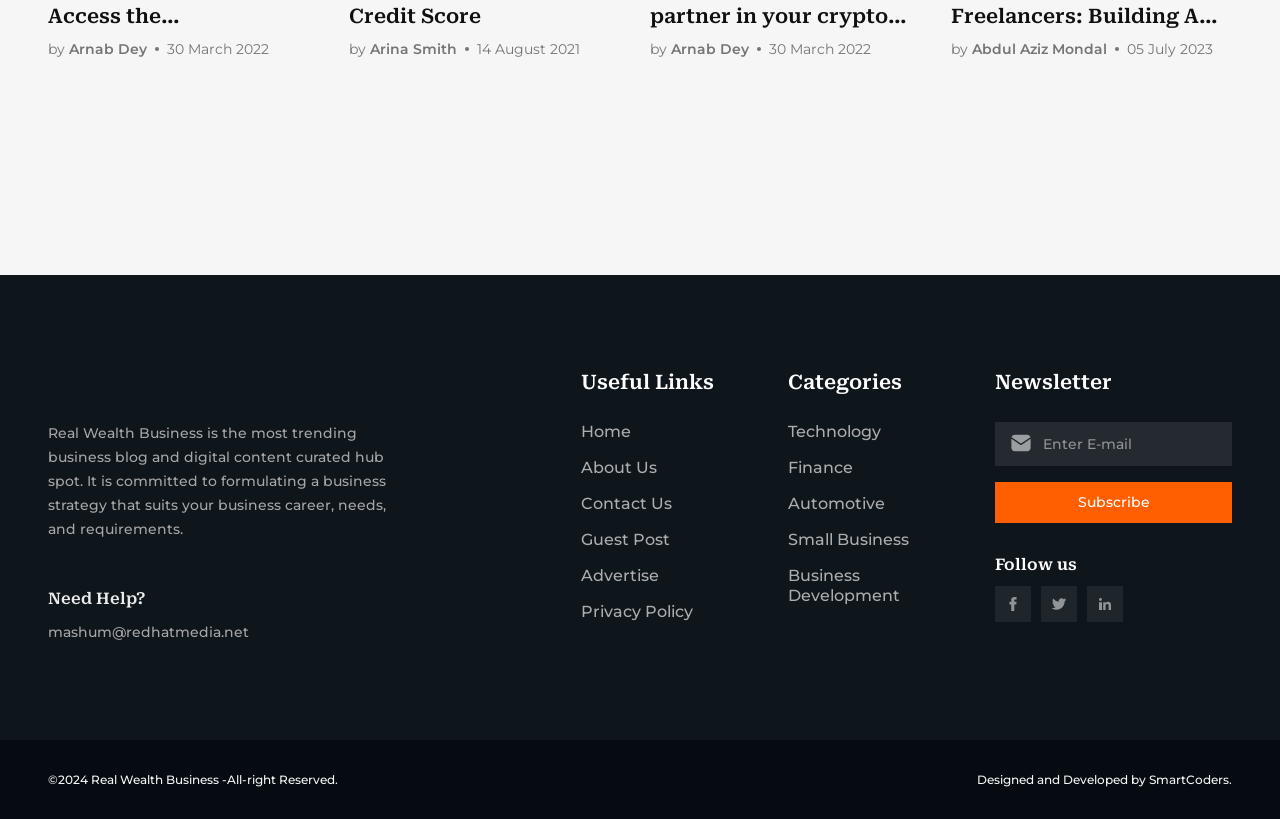Provide the bounding box coordinates of the HTML element described by the text: "by Abdul Aziz Mondal".

[0.743, 0.048, 0.88, 0.072]